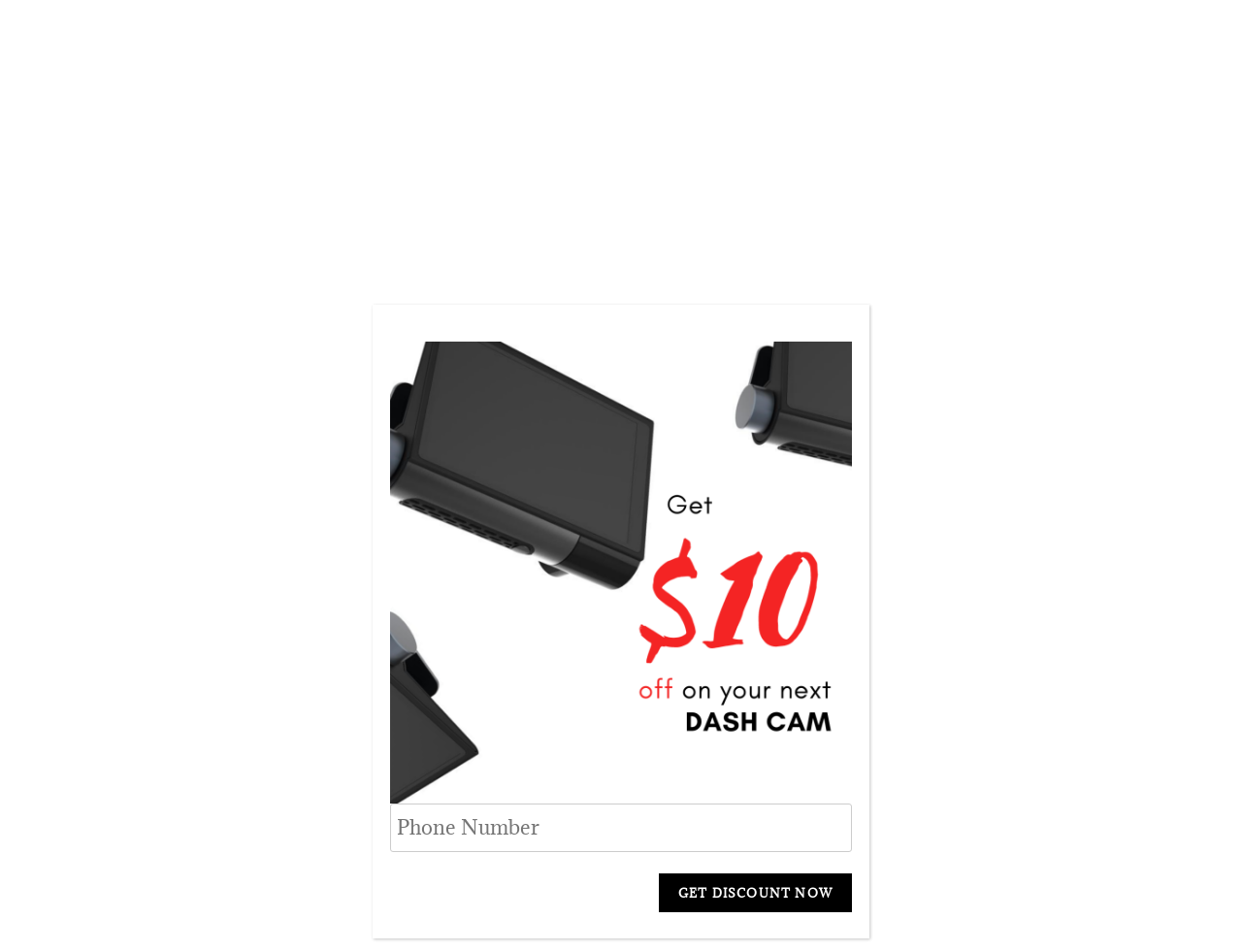What is the topic of the article 'CDL Training – FAQs Answered'?
Based on the screenshot, respond with a single word or phrase.

CDL Training